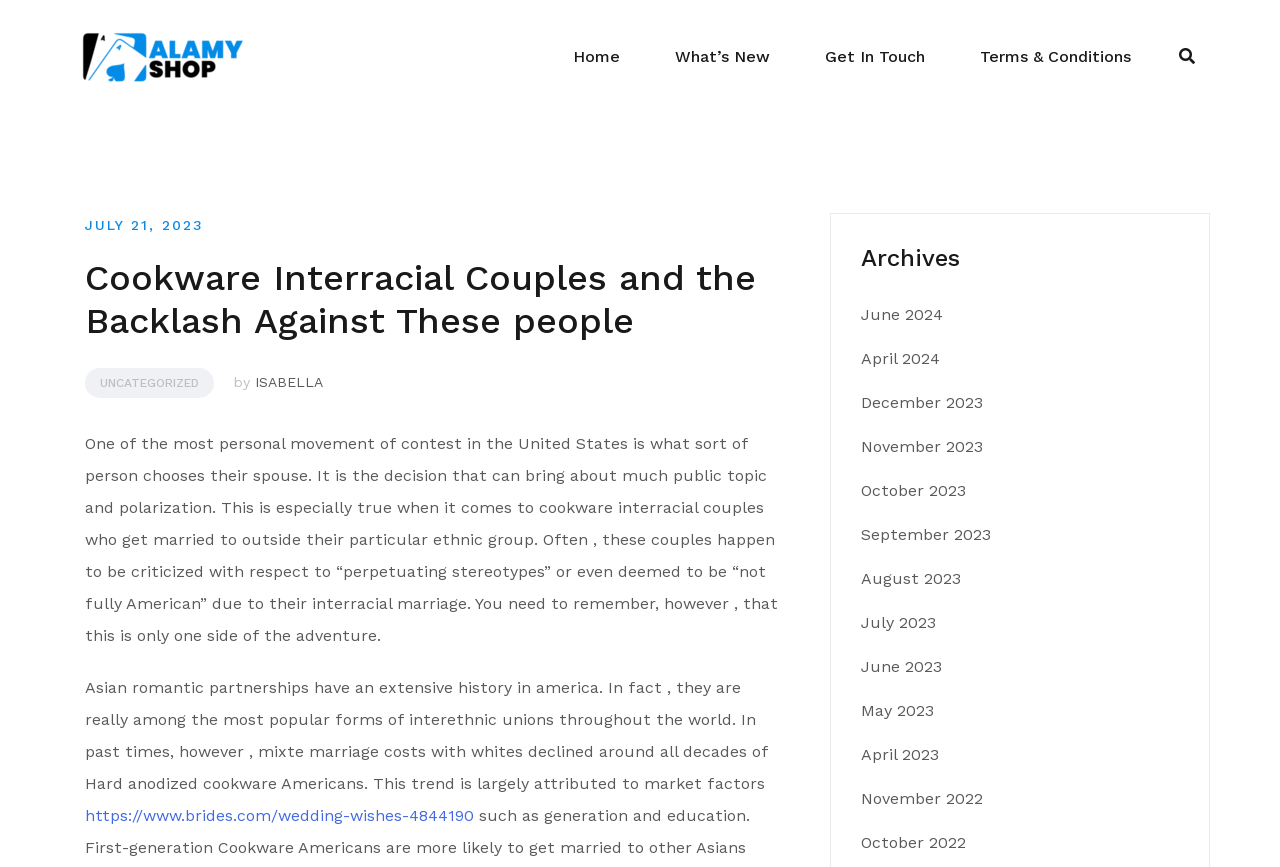Give a one-word or one-phrase response to the question: 
What is the category of the article?

UNCATEGORIZED